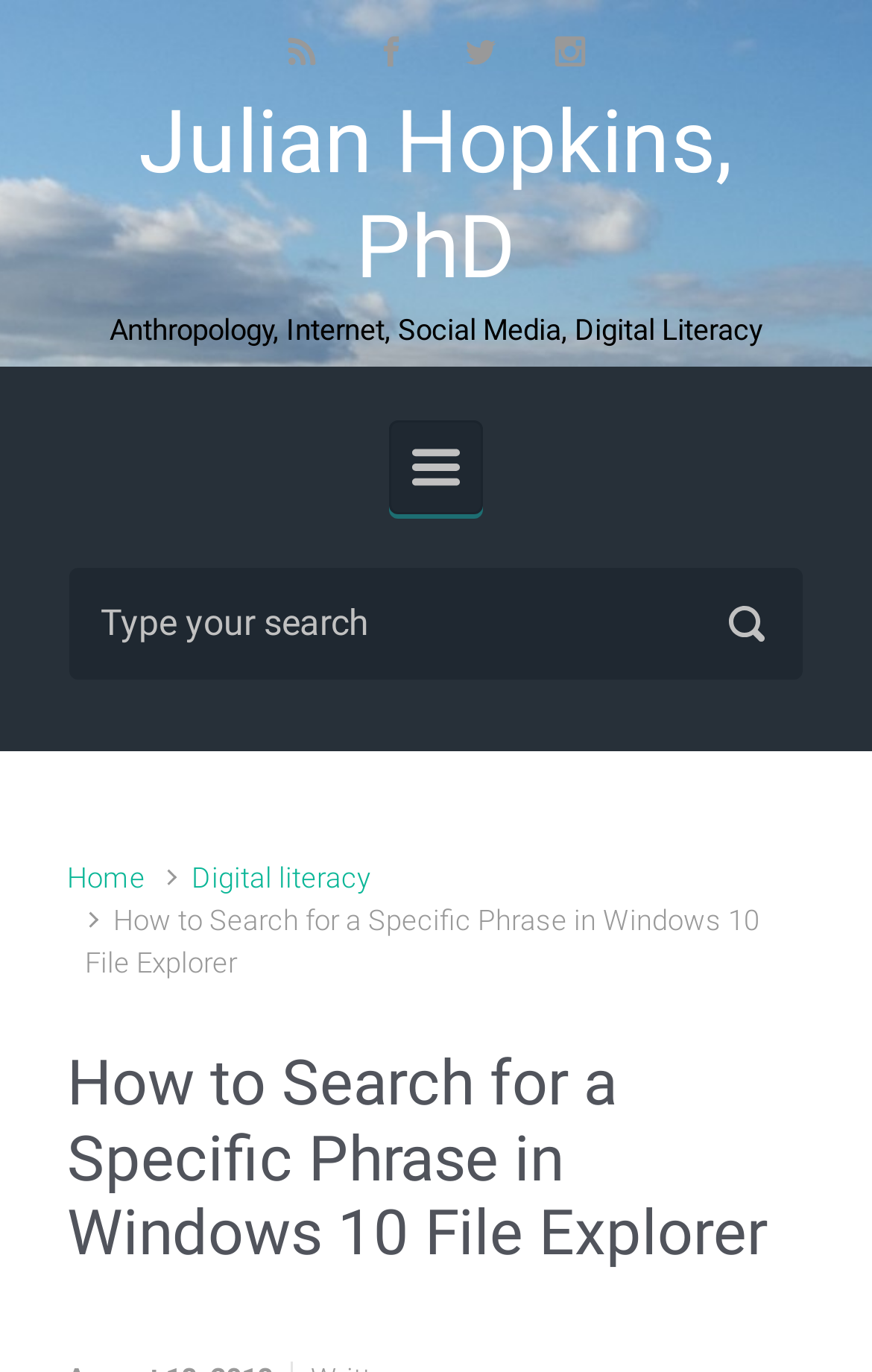Give a one-word or one-phrase response to the question:
What is the purpose of the textbox?

Search